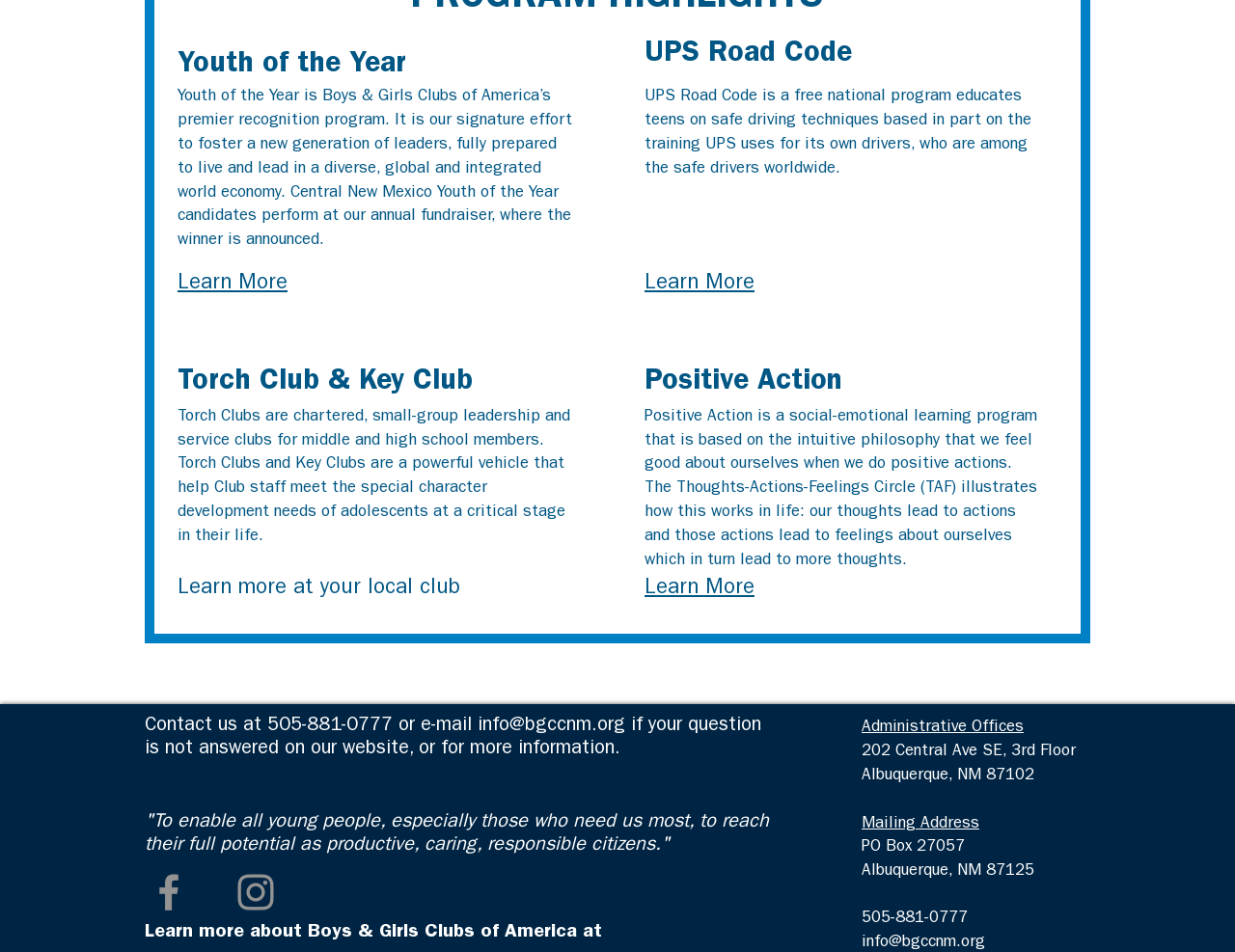Extract the bounding box coordinates for the UI element described by the text: "info@bgccnm.org". The coordinates should be in the form of [left, top, right, bottom] with values between 0 and 1.

[0.387, 0.753, 0.506, 0.77]